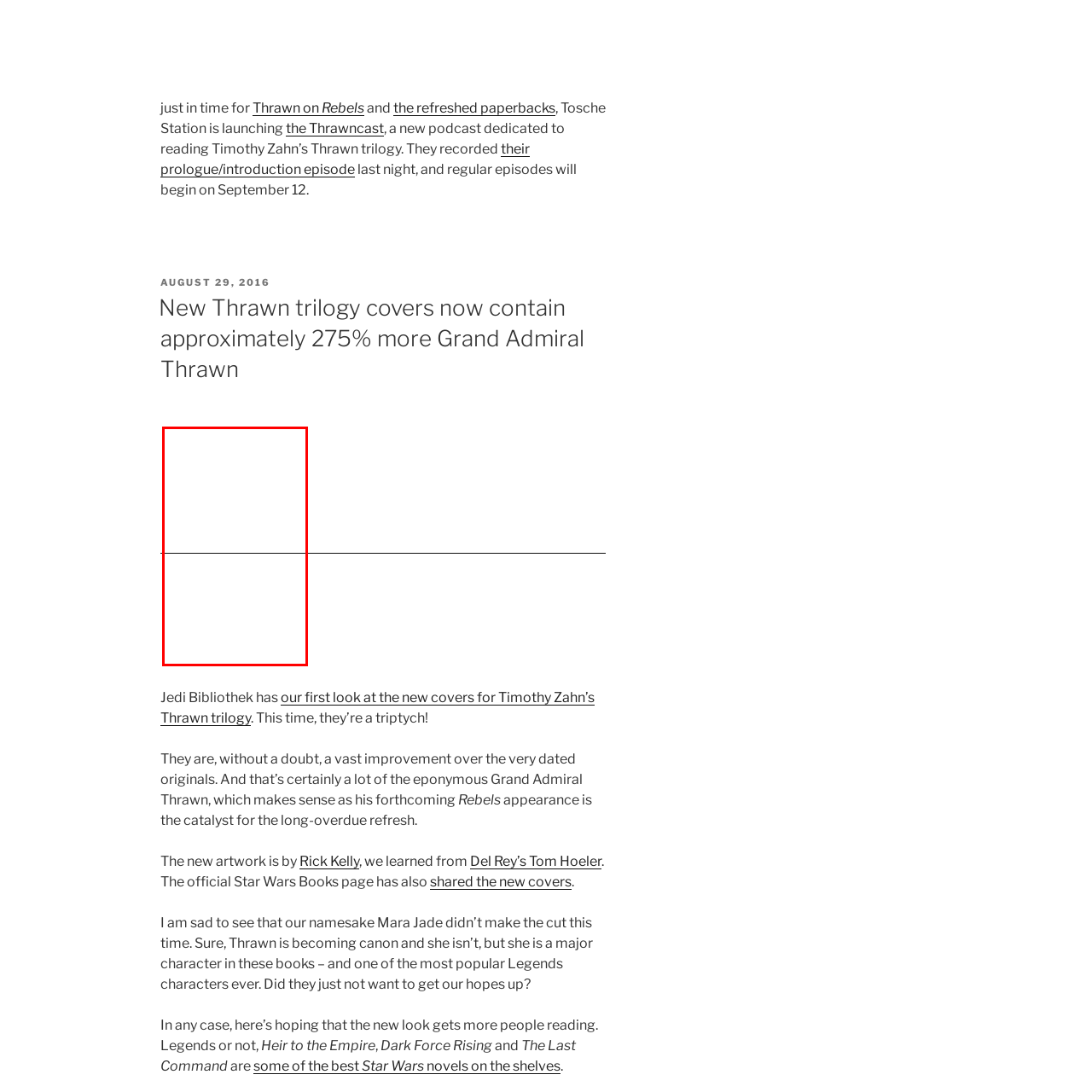In what year was the book released?
Look closely at the image marked with a red bounding box and answer the question with as much detail as possible, drawing from the image.

The caption states that the book was released in 2016, which is the year mentioned in the description of the book cover.